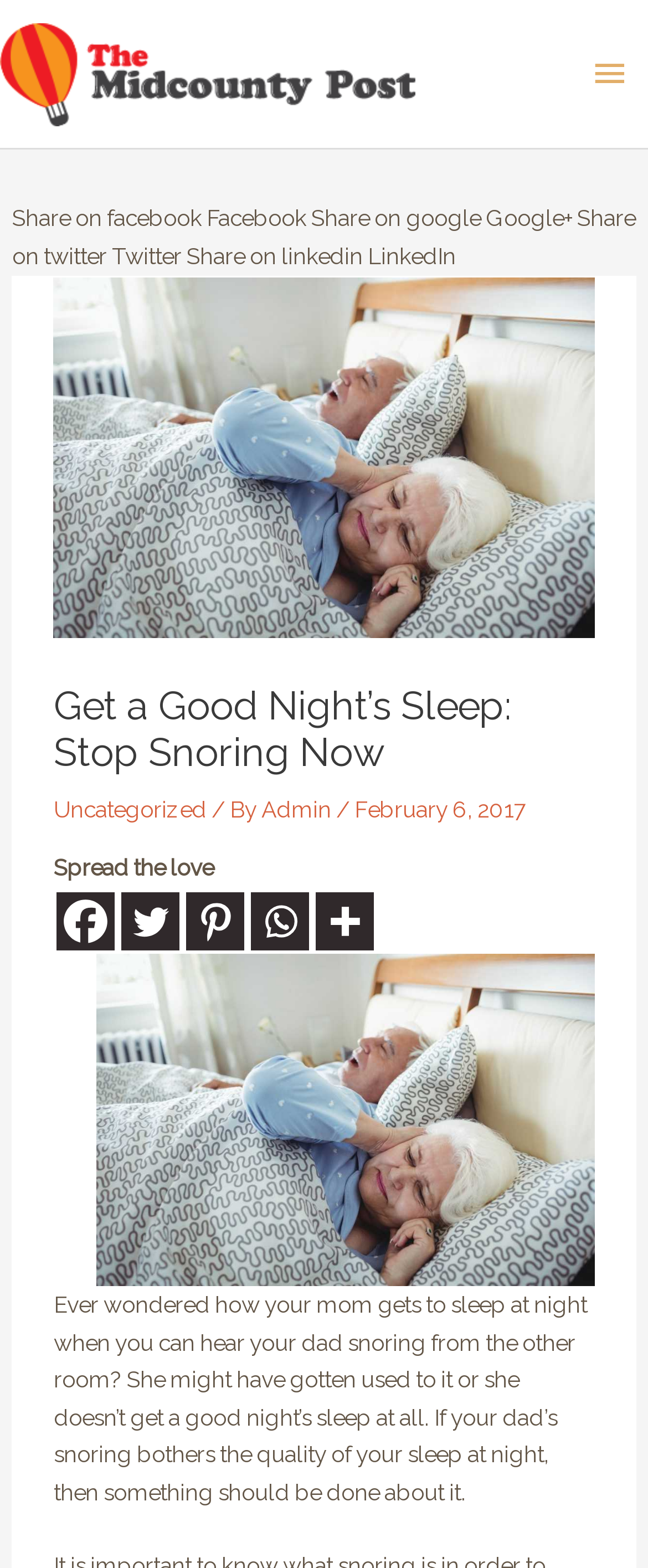What is the author of the article?
Please provide a single word or phrase in response based on the screenshot.

Admin